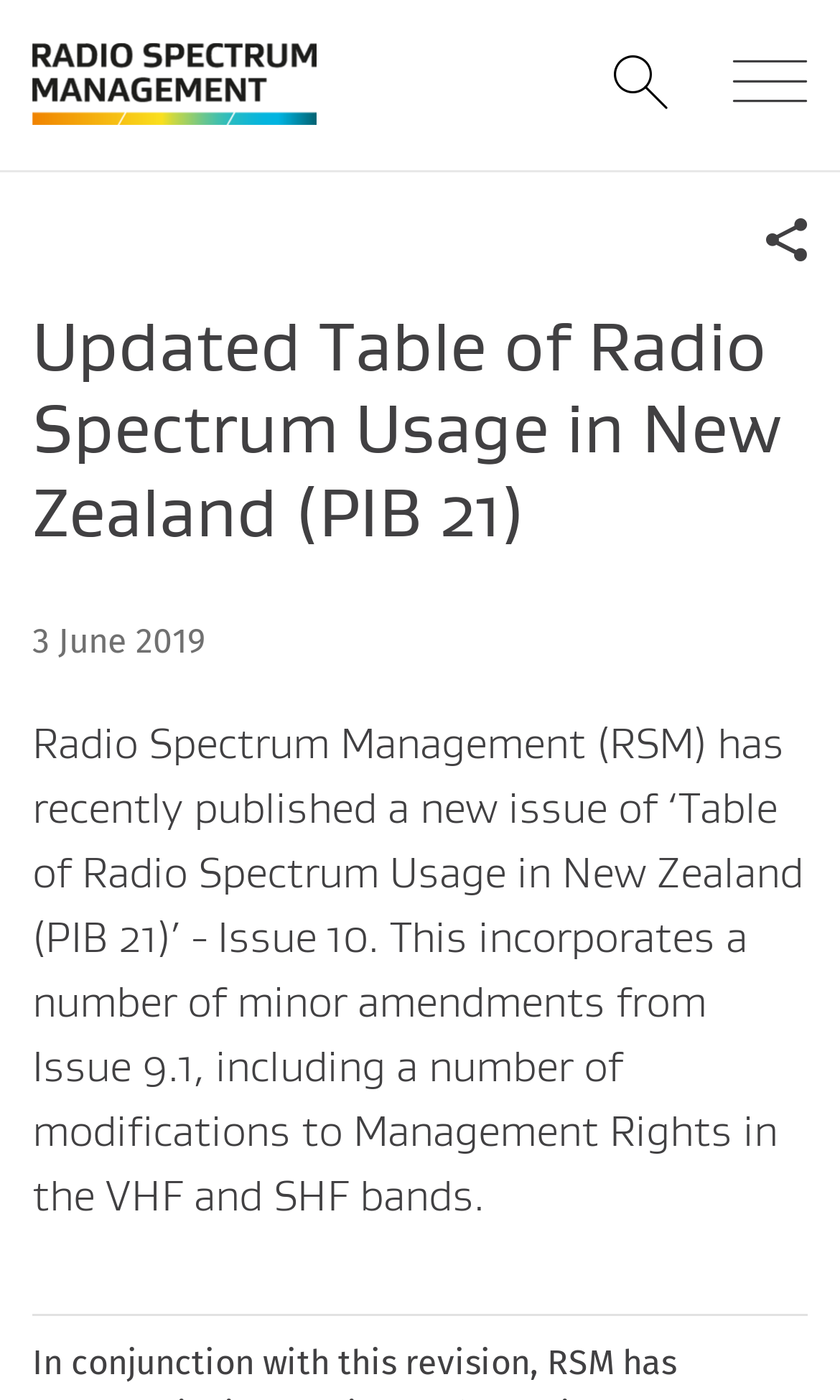What is the topic of the latest publication? Please answer the question using a single word or phrase based on the image.

Table of Radio Spectrum Usage in New Zealand